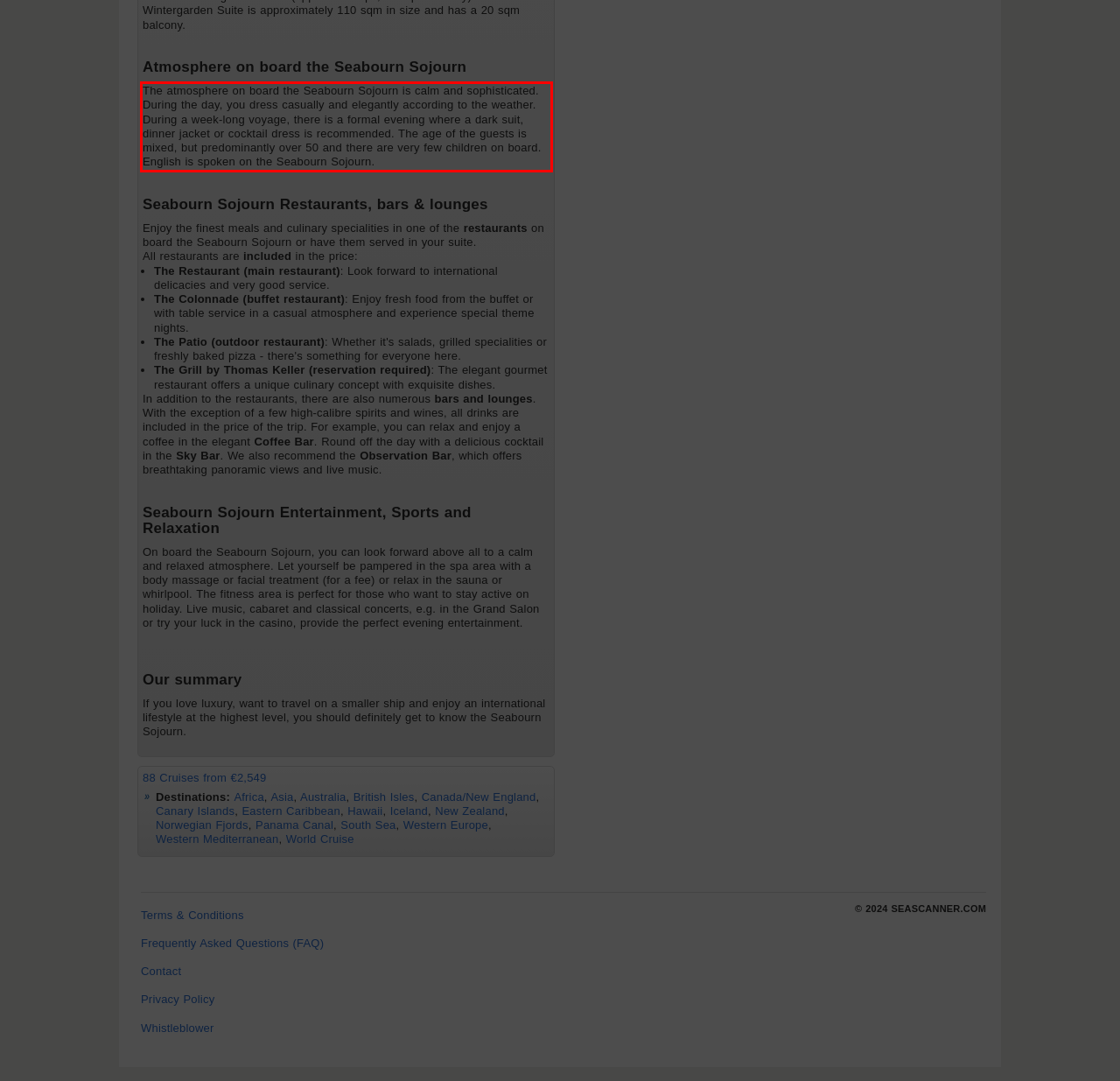Examine the webpage screenshot and use OCR to recognize and output the text within the red bounding box.

The atmosphere on board the Seabourn Sojourn is calm and sophisticated. During the day, you dress casually and elegantly according to the weather. During a week-long voyage, there is a formal evening where a dark suit, dinner jacket or cocktail dress is recommended. The age of the guests is mixed, but predominantly over 50 and there are very few children on board. English is spoken on the Seabourn Sojourn.